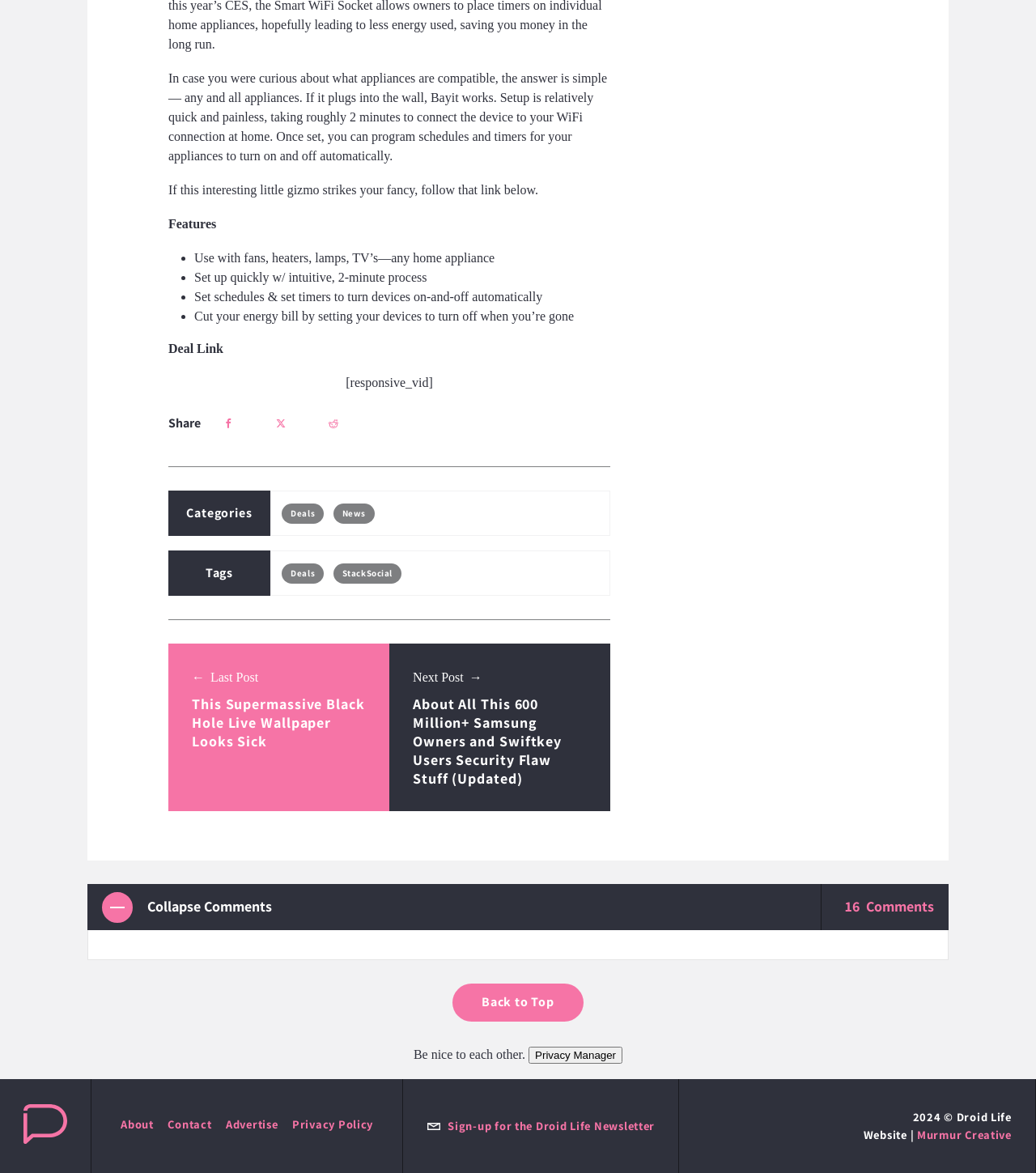Can you find the bounding box coordinates of the area I should click to execute the following instruction: "Click the 'Deal Link' button"?

[0.162, 0.291, 0.216, 0.303]